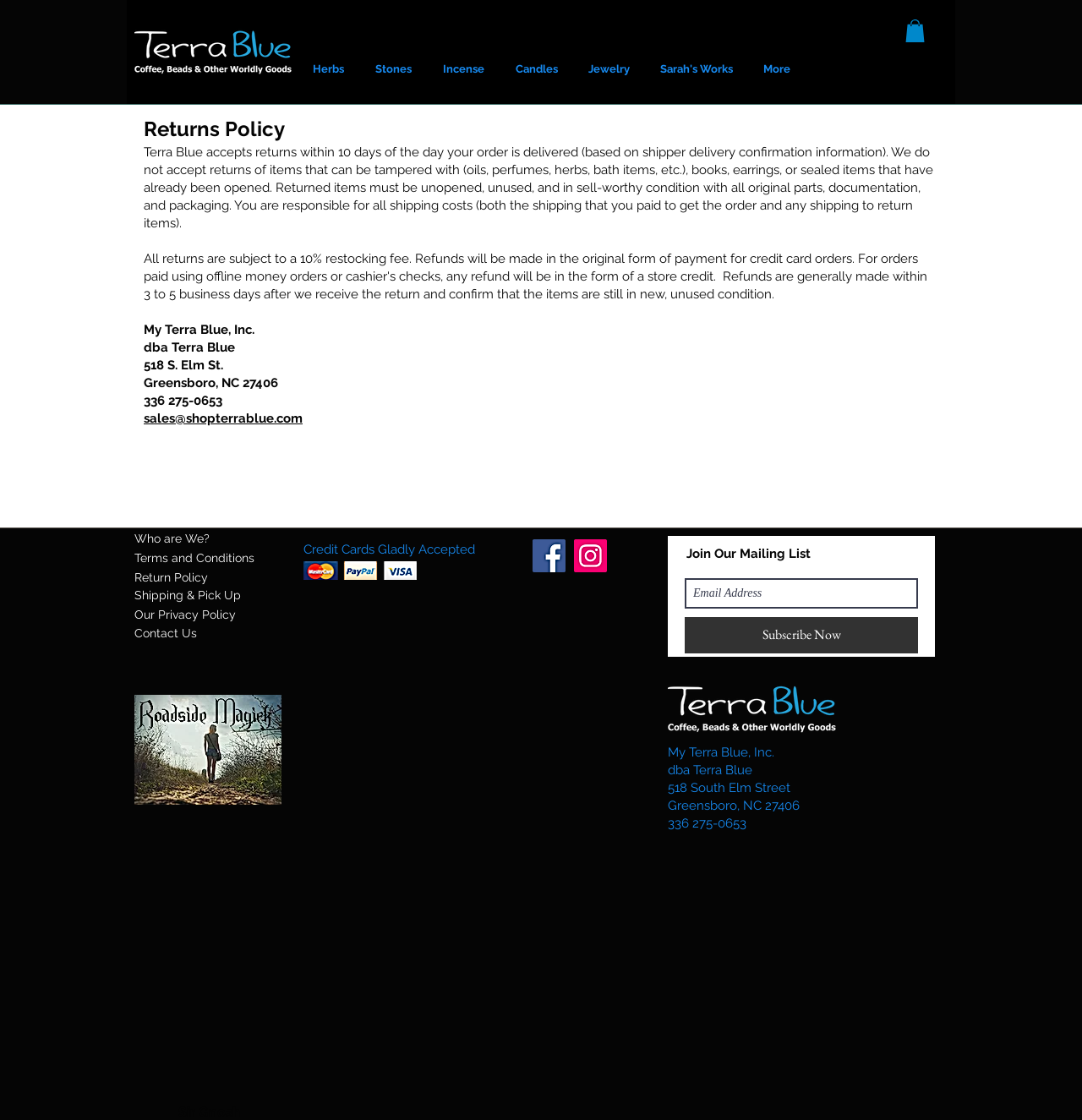Can I subscribe to Terra Blue's mailing list?
From the details in the image, provide a complete and detailed answer to the question.

The webpage has a section where I can enter my email address and subscribe to Terra Blue's mailing list by clicking the 'Subscribe Now' button.